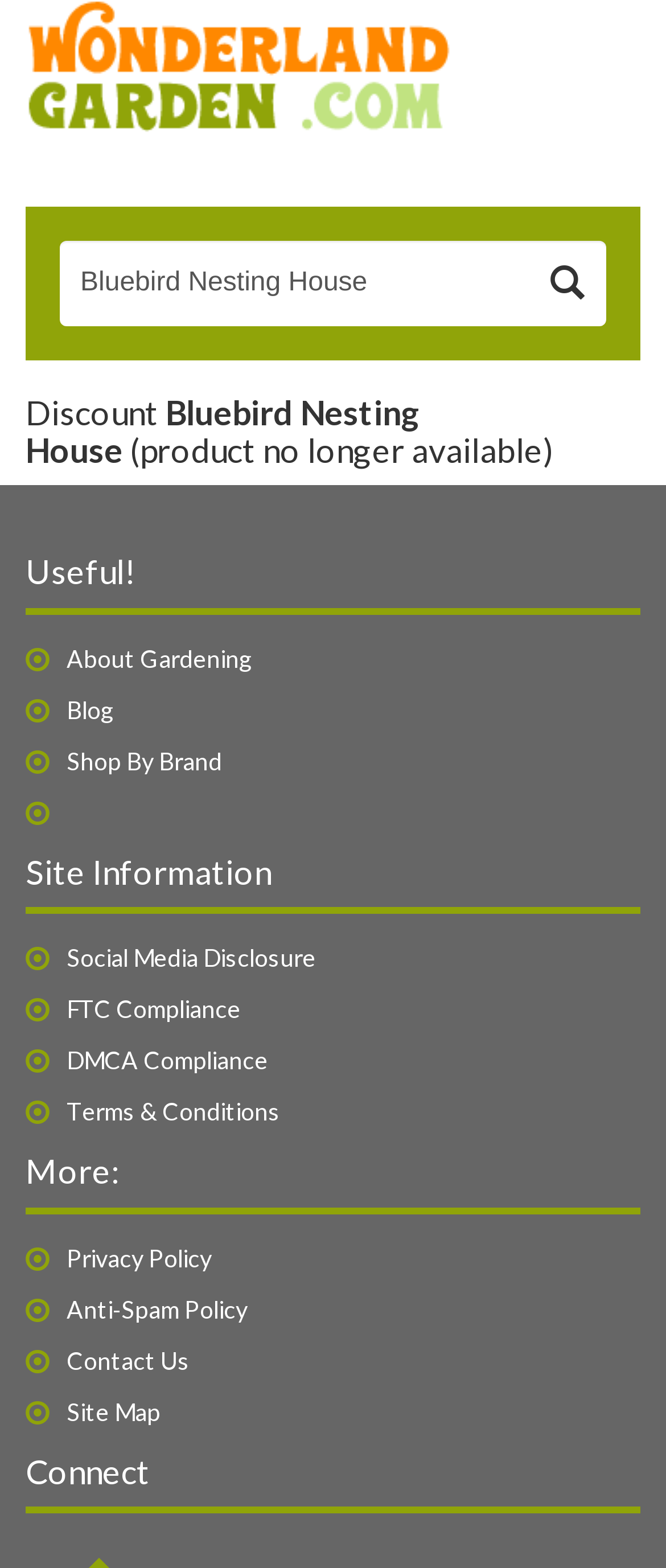Identify the bounding box for the UI element that is described as follows: "Shop By Brand".

[0.1, 0.476, 0.333, 0.494]